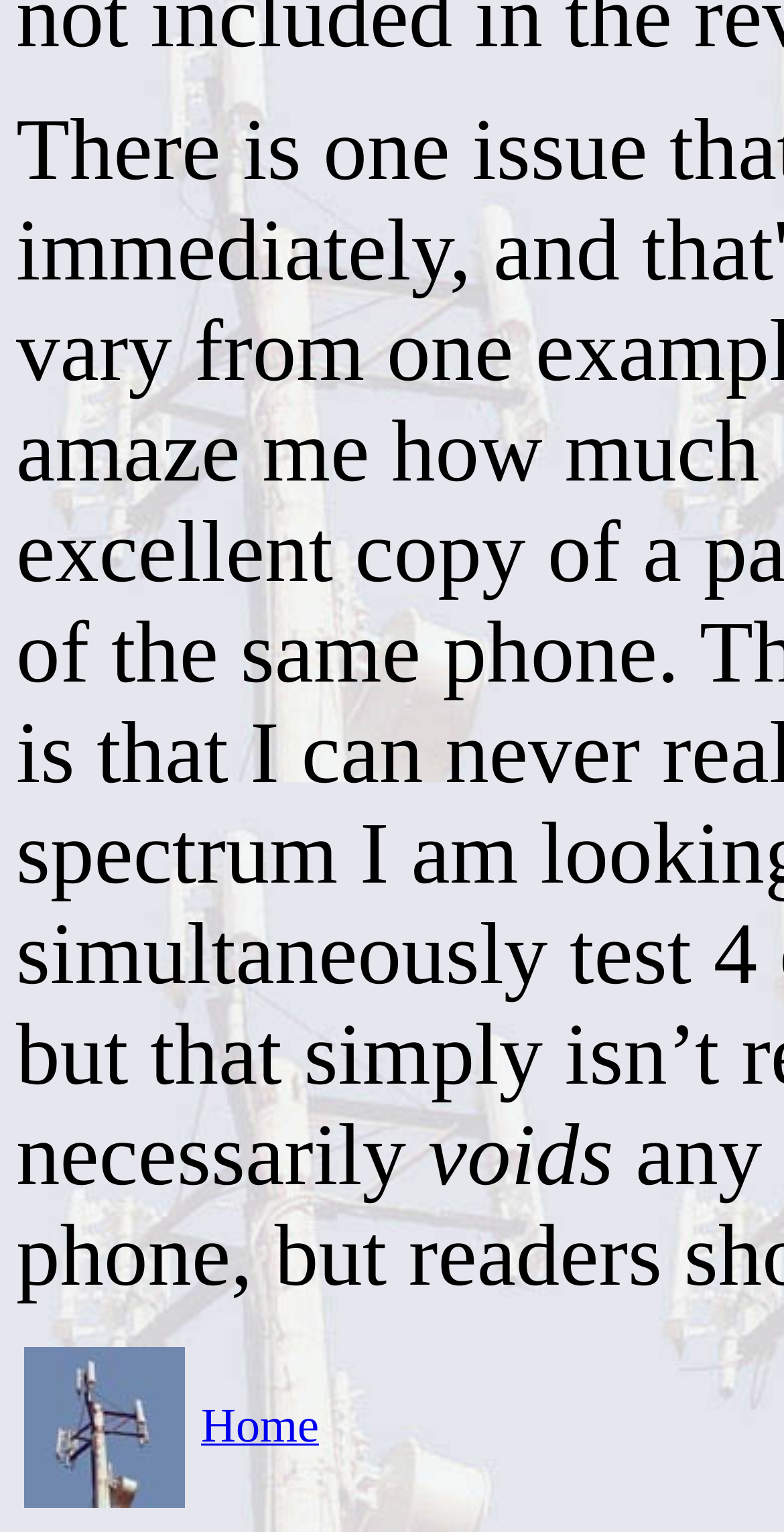Provide a single word or phrase to answer the given question: 
How many columns are in the table?

2